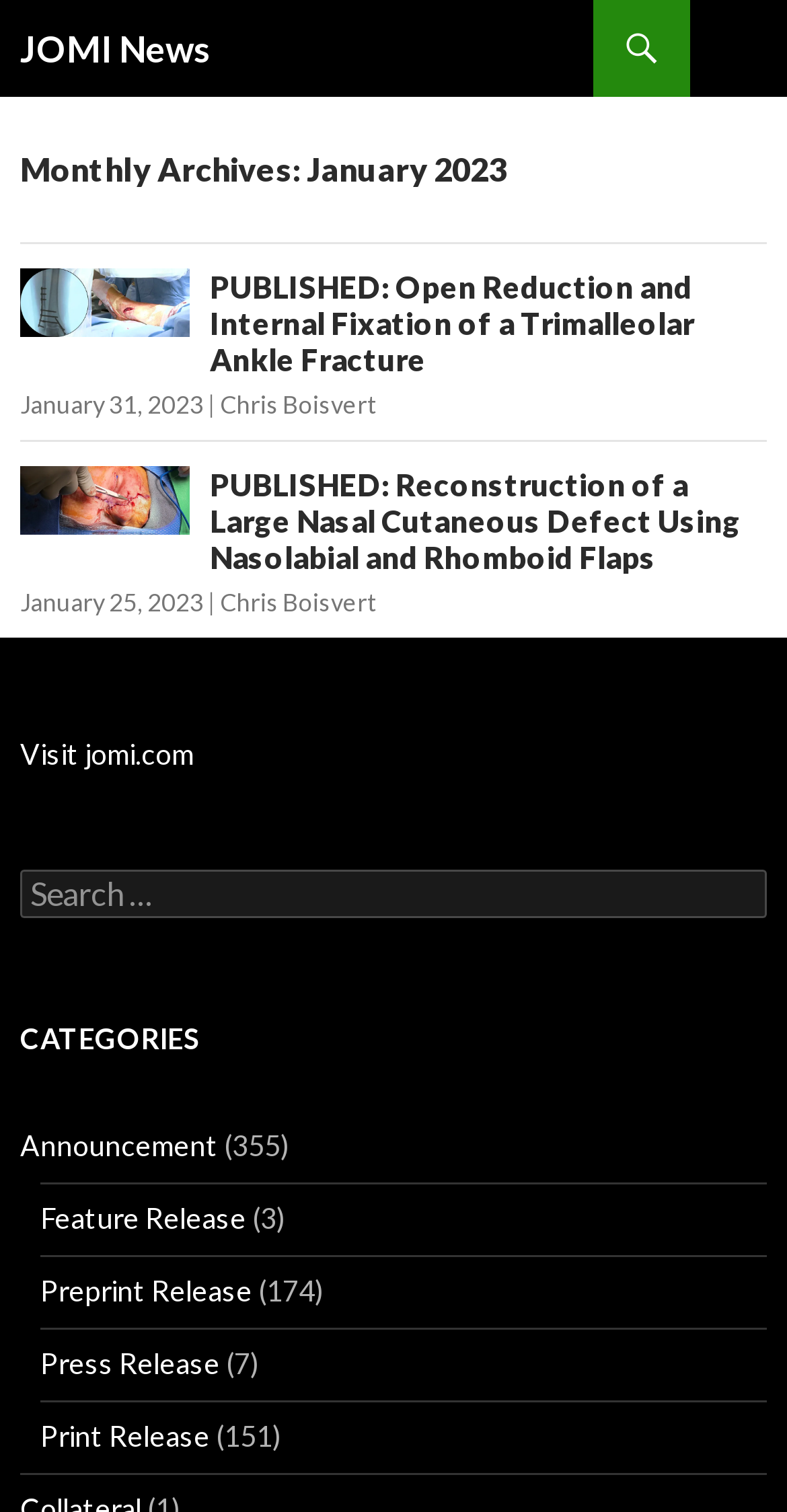Identify the bounding box coordinates for the element you need to click to achieve the following task: "Visit jomi.com". Provide the bounding box coordinates as four float numbers between 0 and 1, in the form [left, top, right, bottom].

[0.026, 0.487, 0.246, 0.51]